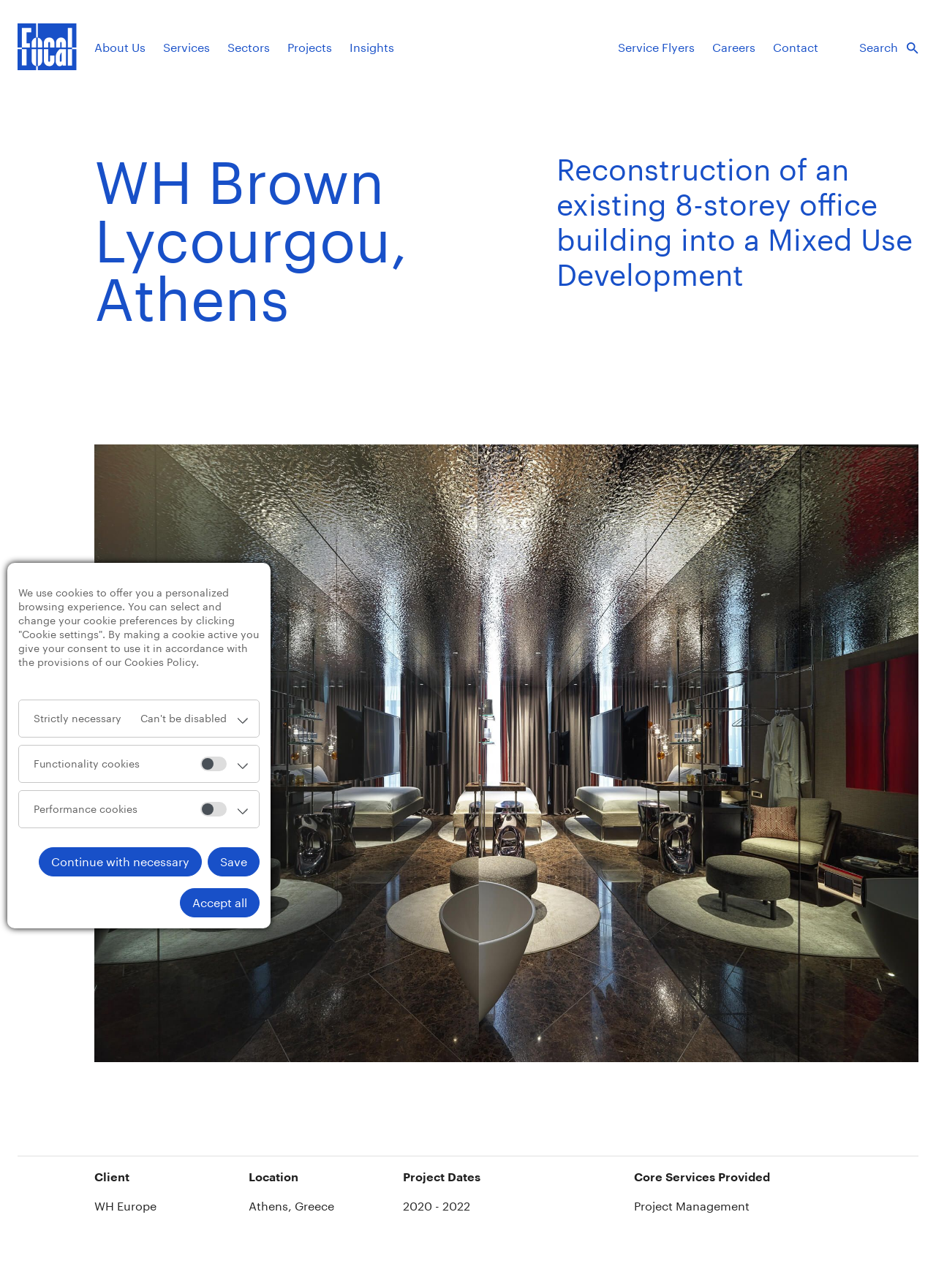Answer succinctly with a single word or phrase:
What is the client of the project?

WH Europe